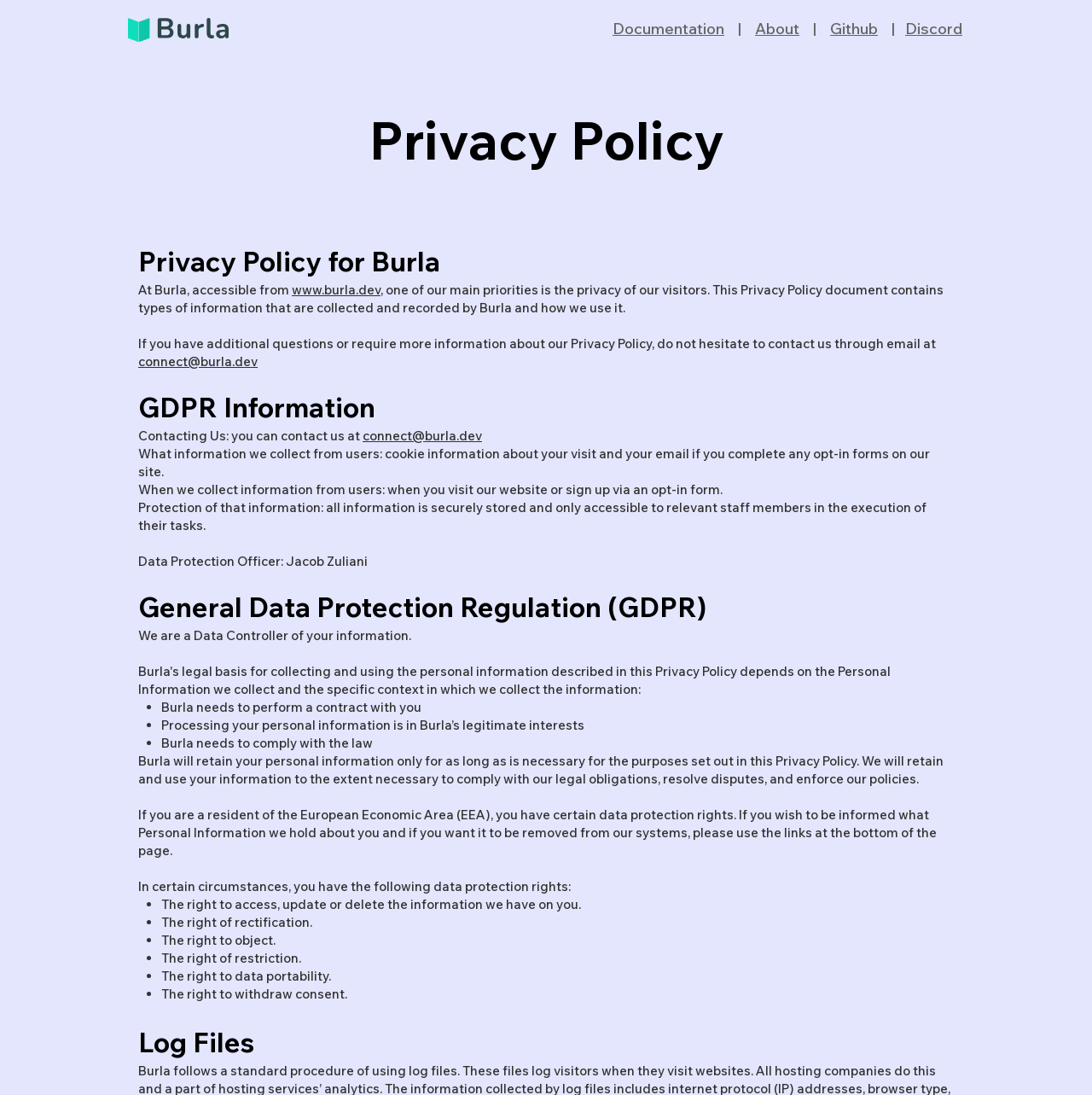How can users contact Burla for privacy policy questions?
Please respond to the question with a detailed and informative answer.

The webpage provides an email address, connect@burla.dev, for users to contact Burla if they have additional questions or require more information about the Privacy Policy.